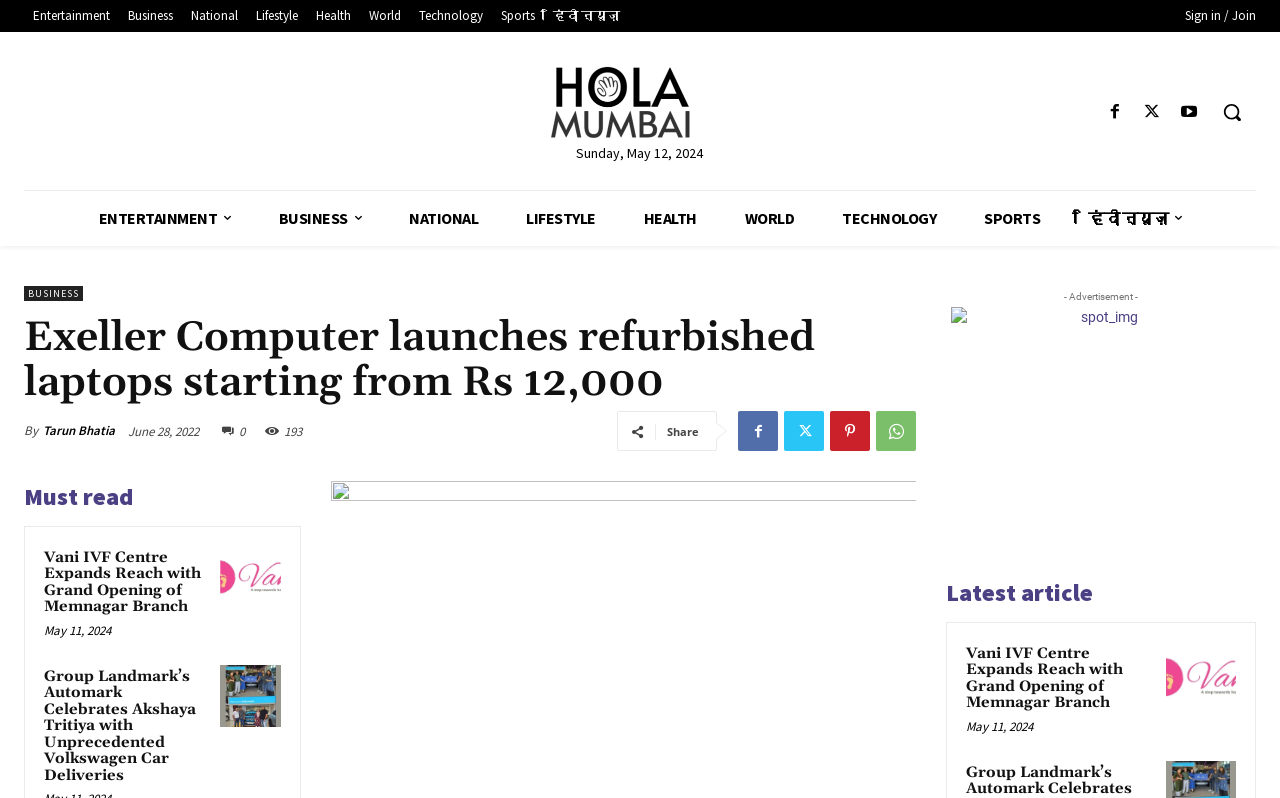What is the title of the second article listed on the webpage?
Look at the screenshot and give a one-word or phrase answer.

Vani IVF Centre Expands Reach with Grand Opening of Memnagar Branch